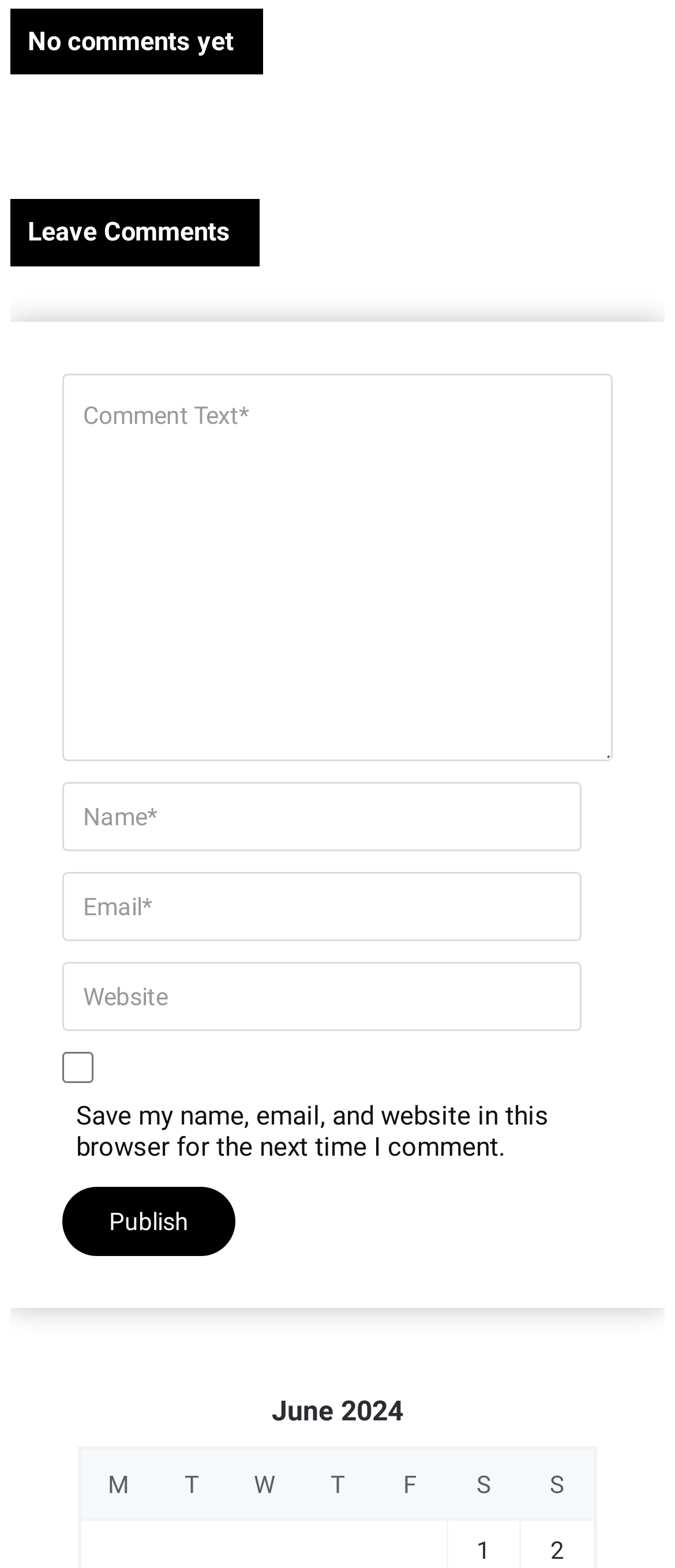Find the bounding box coordinates for the HTML element described as: "name="comment" placeholder="Comment Text*"". The coordinates should consist of four float values between 0 and 1, i.e., [left, top, right, bottom].

[0.092, 0.238, 0.908, 0.485]